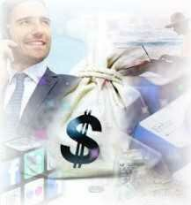Elaborate on the details you observe in the image.

The image portrays a dynamic fusion of modern work and the potential of online income generation. In the foreground, a smiling man dressed in a suit is engaged in a phone conversation, embodying confidence and ambition. Behind him, a symbolic bag of money emblazoned with the dollar sign represents the theme of financial prosperity. Surrounding this central figure are various icons, including social media logos, suggesting the relevance of digital platforms in the pursuit of earnings. This collage effectively illustrates the appeal and opportunities associated with online work, emphasizing a growing trend of individuals seeking flexible and lucrative job options from the comfort of their homes. The image encapsulates a message of empowerment, encouraging viewers to consider the vast possibilities that the internet offers for earning a living and achieving financial independence.